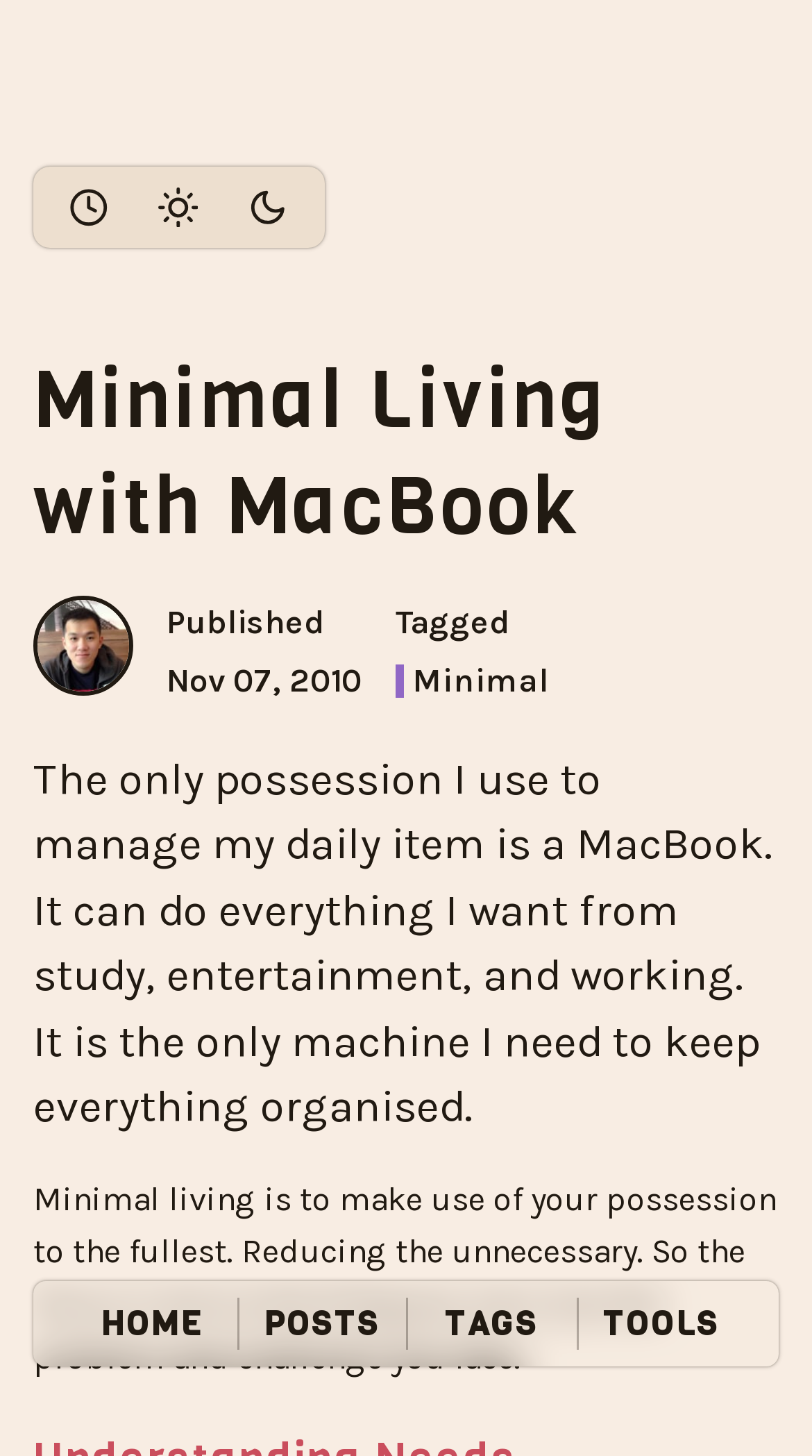Given the description "Submit", determine the bounding box of the corresponding UI element.

None